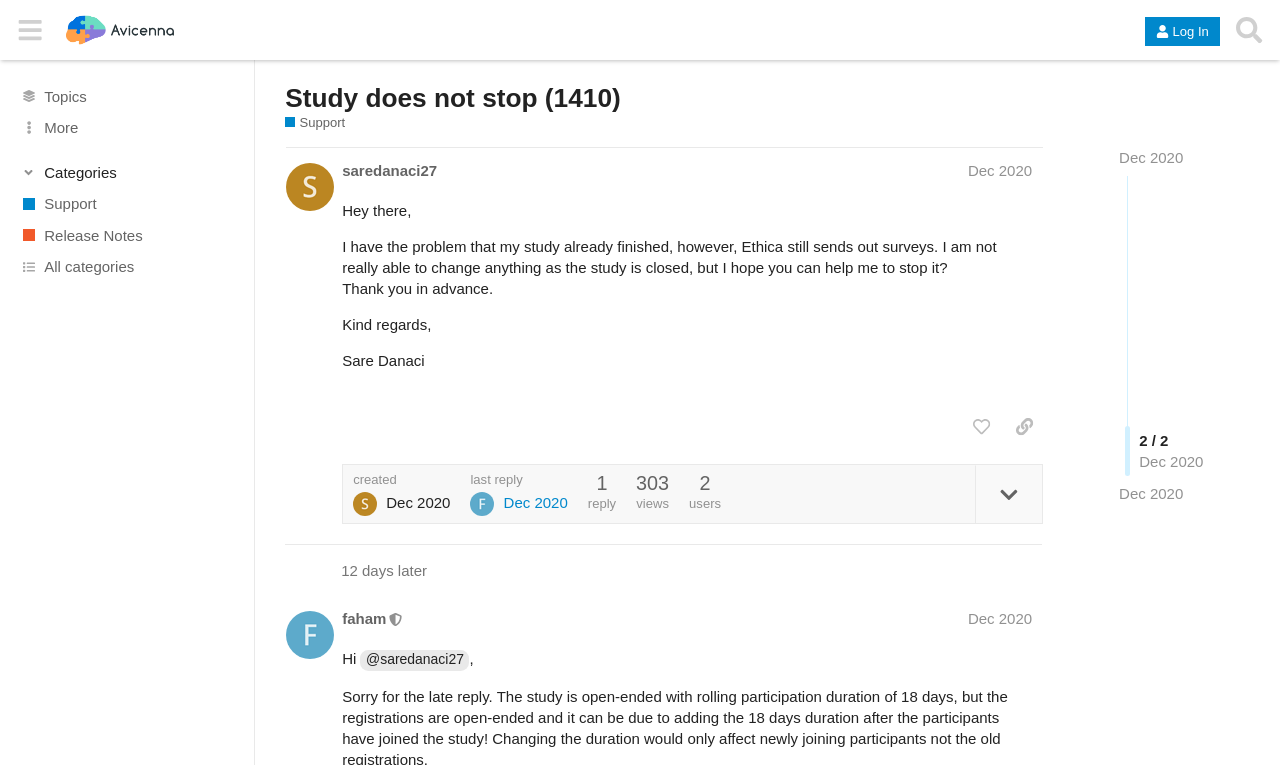Provide a thorough and detailed response to the question by examining the image: 
What is the date of the last reply?

I found the date of the last reply by looking at the generic text 'Dec 16, 2020 7:10 pm' in the second post of the topic, which is located below the moderator's name.